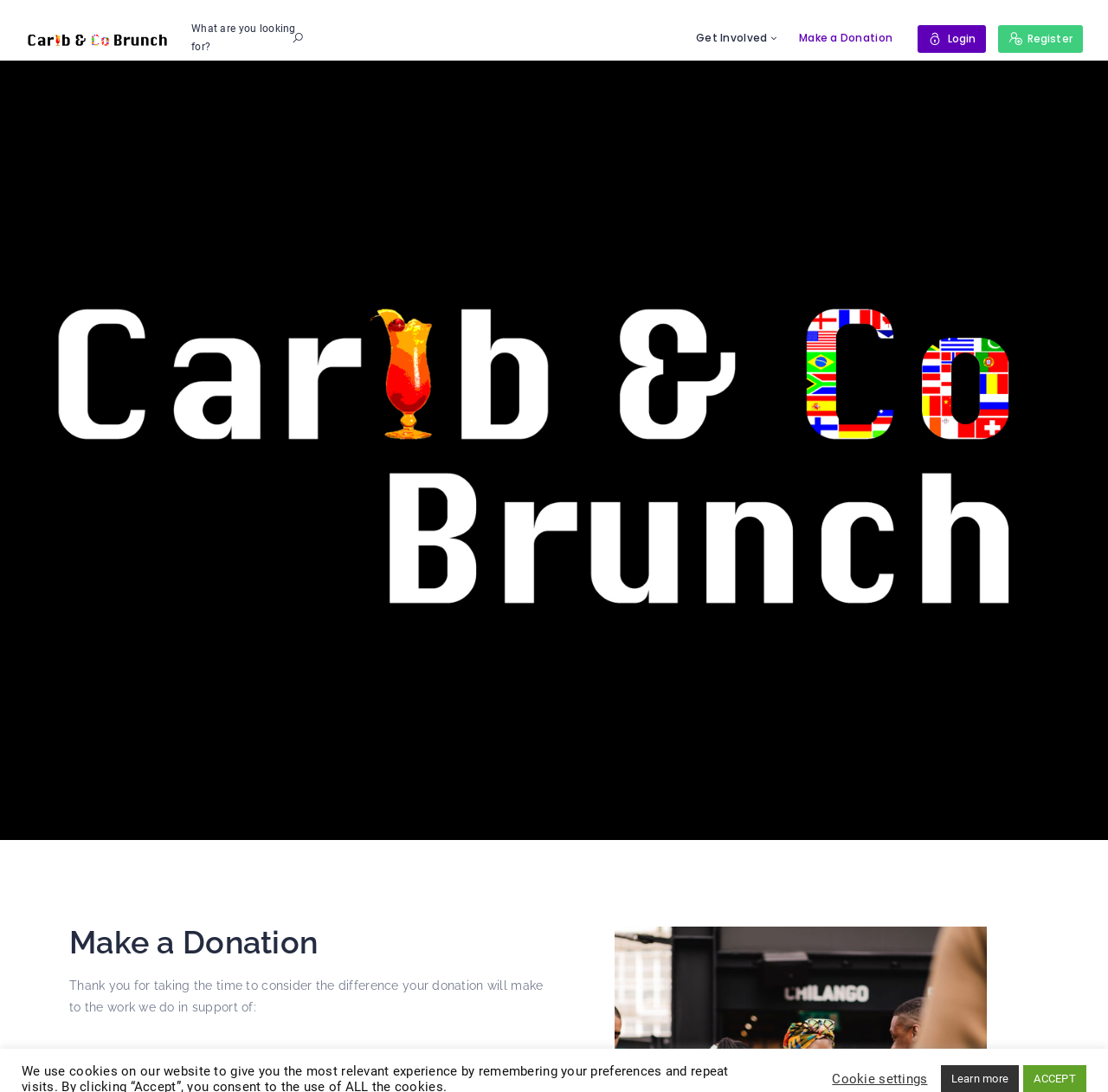Present a detailed account of what is displayed on the webpage.

Here is the detailed description of the webpage:

The webpage has a title "Make a Donation | Carib and Co Brunch" at the top. Below the title, there is a navigation menu with four links: "Carib and Co Brunch" on the left, followed by "Get Involved" and "Make a Donation" in the middle, and "Login" and "Register" on the right.

Below the navigation menu, there is a section with a heading "Make a Donation" in a larger font. Under the heading, there is a paragraph of text that reads "Thank you for taking the time to consider the difference your donation will make to the work we do in support of:".

At the bottom of the page, there is a section related to cookie settings, with a button labeled "Cookie settings" and a link "Learn more" next to it. On the right side of this section, there is a button labeled "ACCEPT".

There is also an image associated with the "Carib and Co Brunch" link at the top, which is likely a logo or icon.